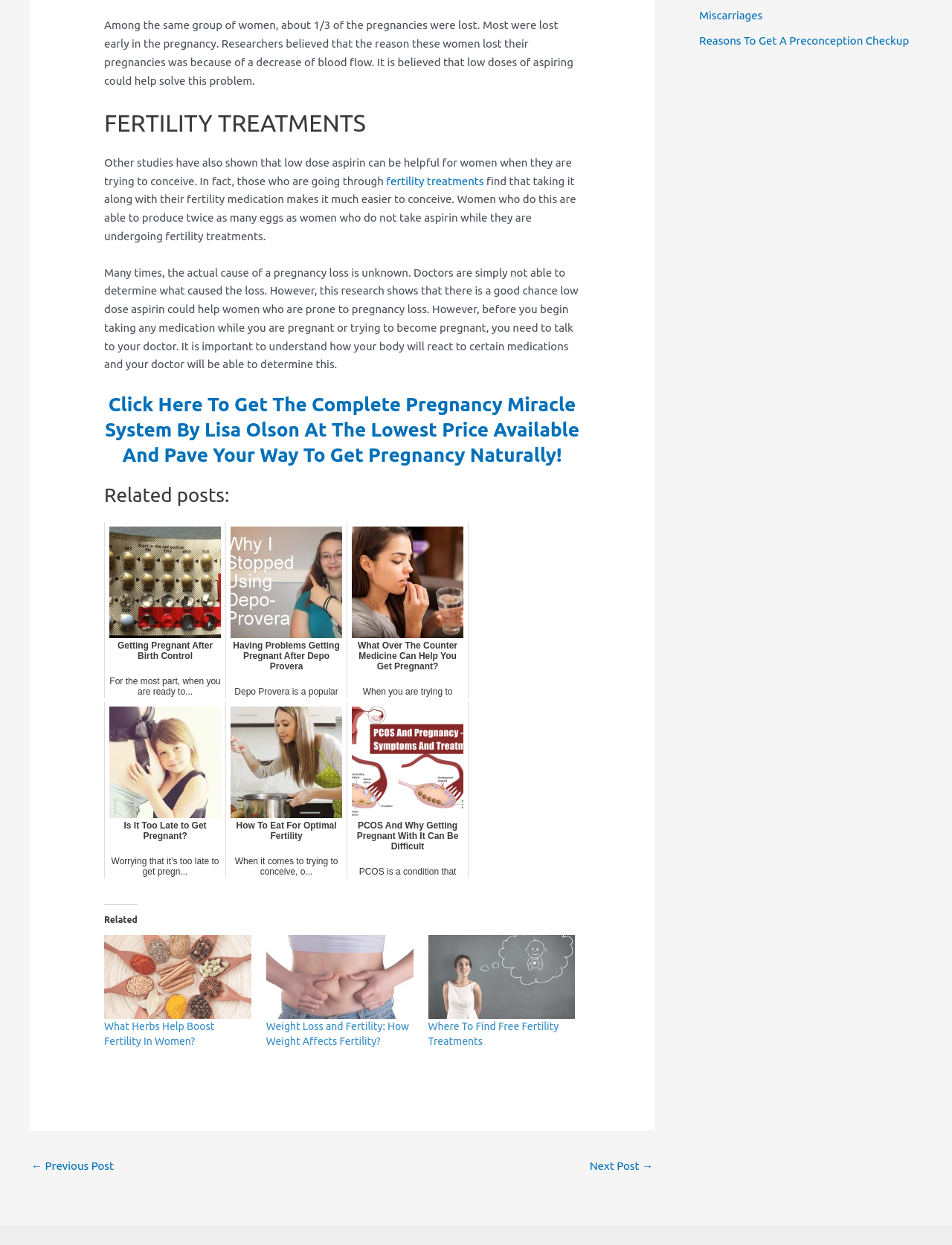Bounding box coordinates are given in the format (top-left x, top-left y, bottom-right x, bottom-right y). All values should be floating point numbers between 0 and 1. Provide the bounding box coordinate for the UI element described as: bookofmatches Online

None